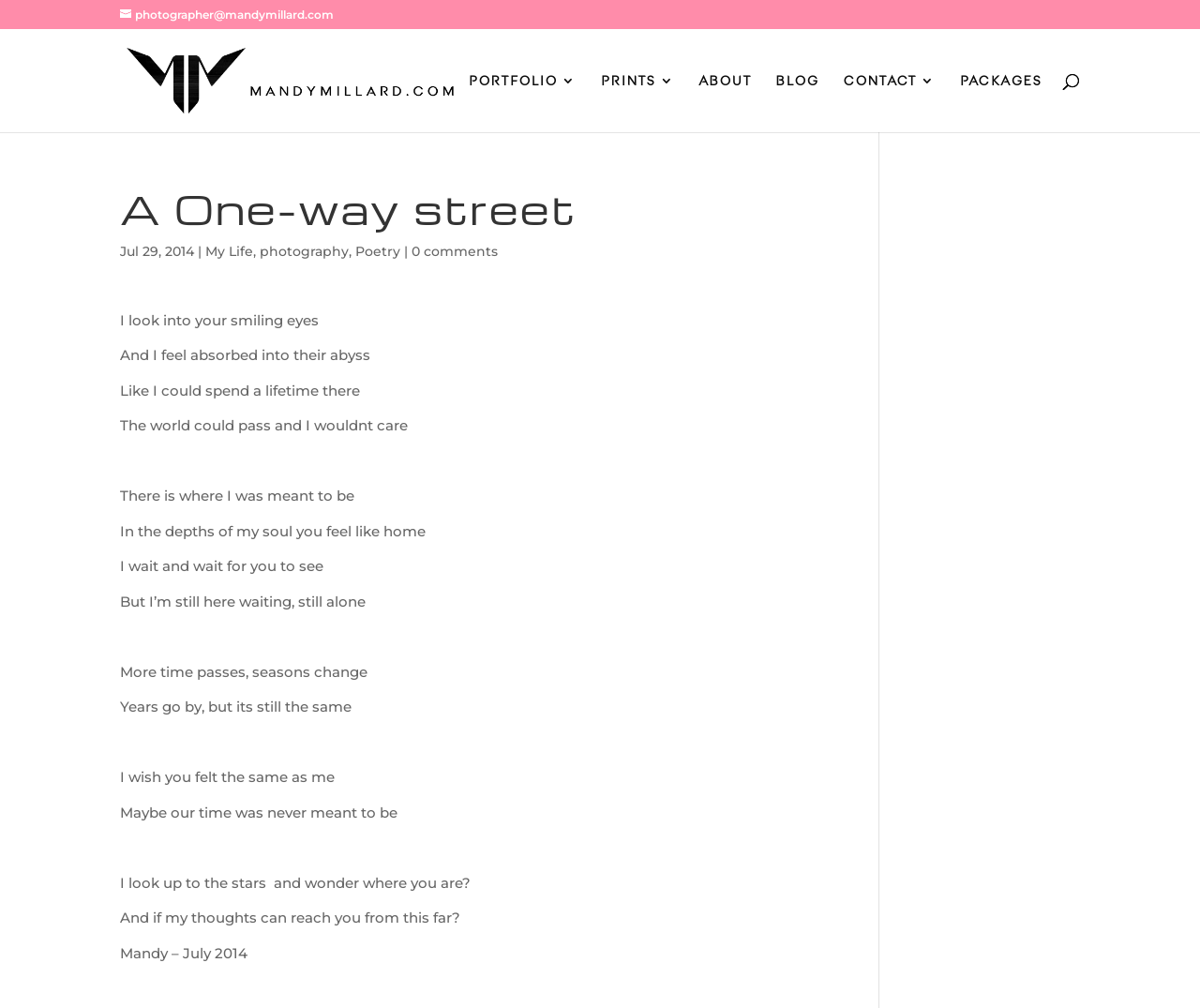Please specify the bounding box coordinates of the clickable region necessary for completing the following instruction: "click the photographer email link". The coordinates must consist of four float numbers between 0 and 1, i.e., [left, top, right, bottom].

[0.1, 0.007, 0.278, 0.021]